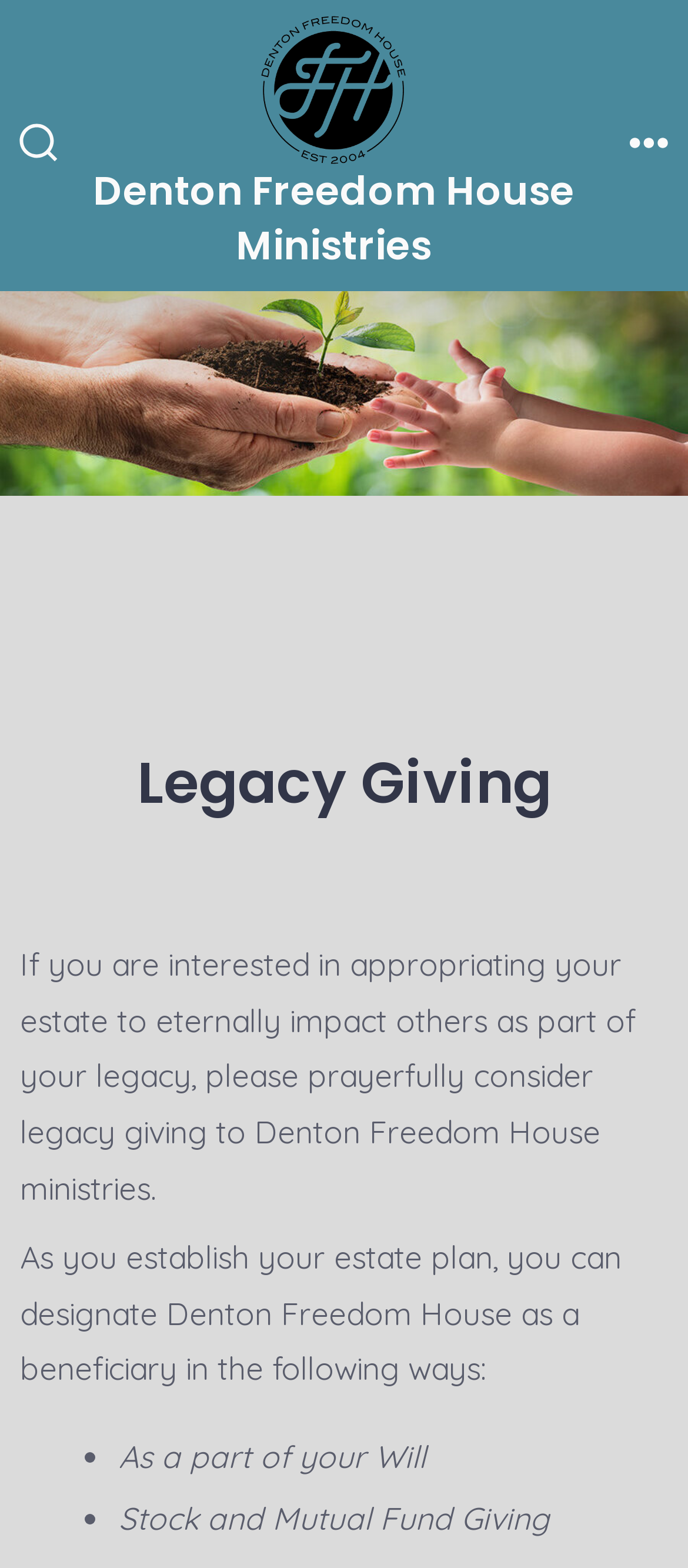Construct a thorough caption encompassing all aspects of the webpage.

The webpage is about legacy giving to Denton Freedom House Ministries. At the top left, there is a small image, and next to it, a link to the organization's name. Below this, there is a larger image that spans the entire width of the page, with a figure of a plant with baby hands. 

Above the center of the page, there is a heading that reads "Legacy Giving". Below this heading, there is a paragraph of text that explains the concept of legacy giving and its impact on others. 

Further down, there is another paragraph that outlines the ways to establish a legacy gift to Denton Freedom House Ministries. This is followed by a list of options, marked by bullet points, which include designating the organization as a beneficiary in one's will and giving through stocks and mutual funds. 

On the top right, there is another image, and there are two more links to the organization's name, one above the other.